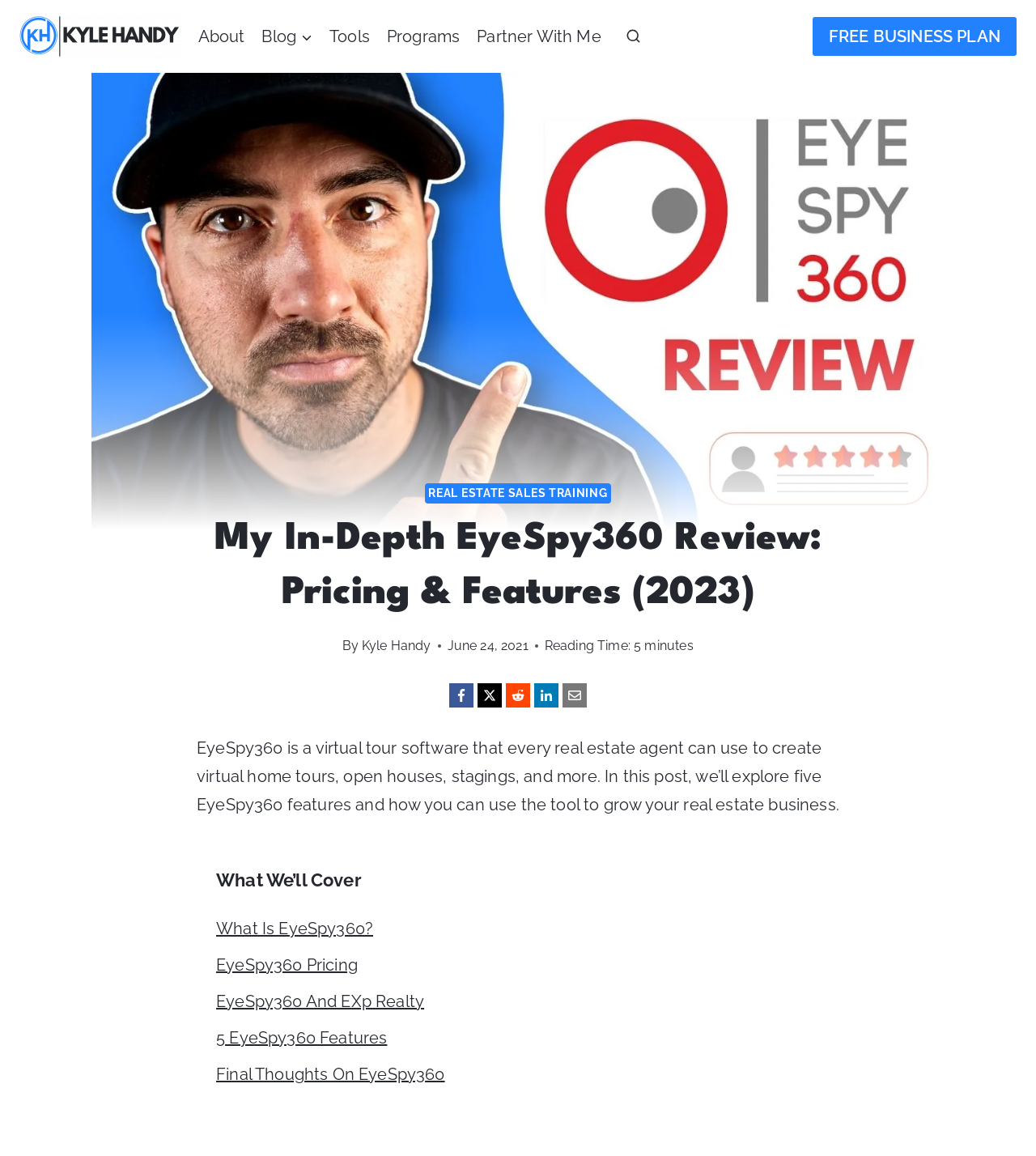How many minutes does it take to read this review?
Examine the image and give a concise answer in one word or a short phrase.

5 minutes